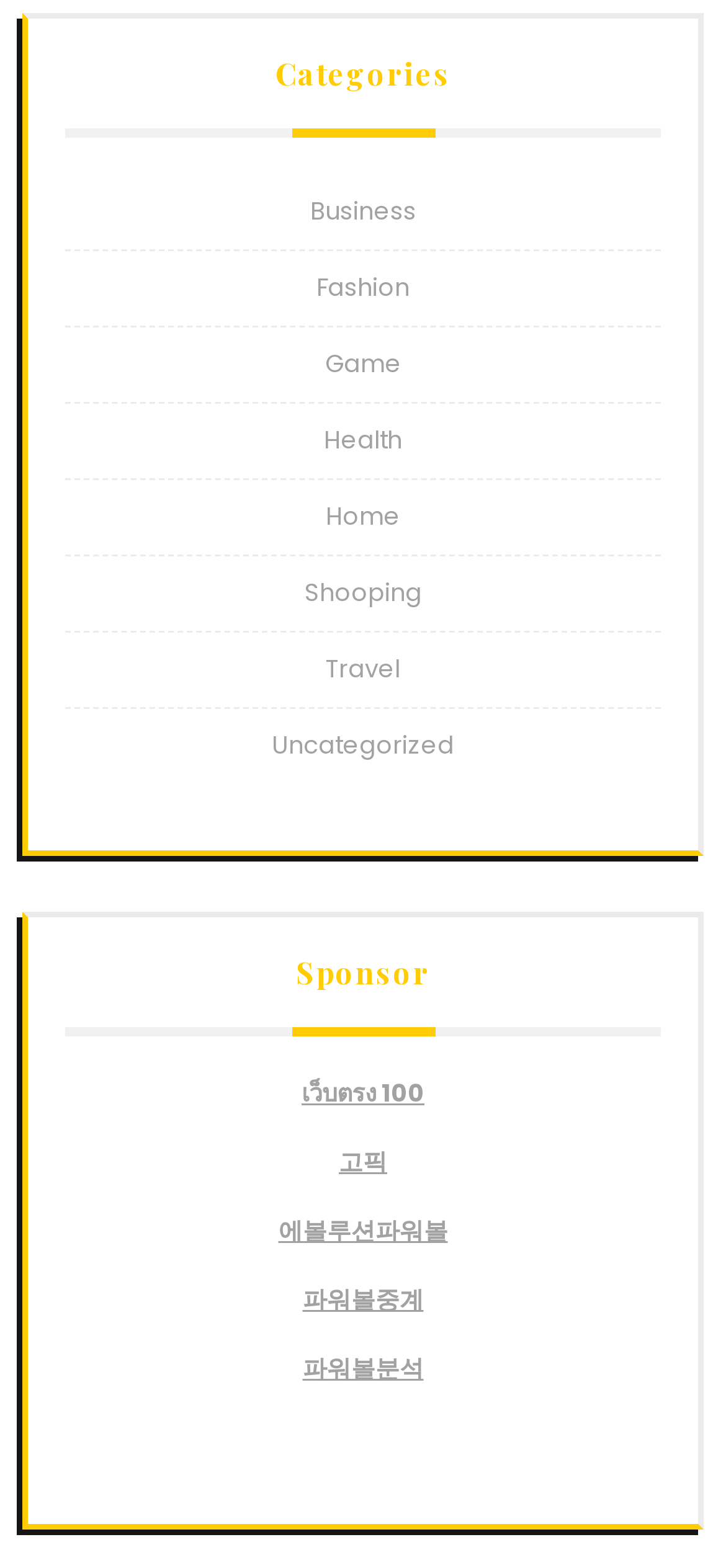Find the bounding box coordinates for the area you need to click to carry out the instruction: "Explore Fashion link". The coordinates should be four float numbers between 0 and 1, indicated as [left, top, right, bottom].

[0.436, 0.172, 0.564, 0.194]